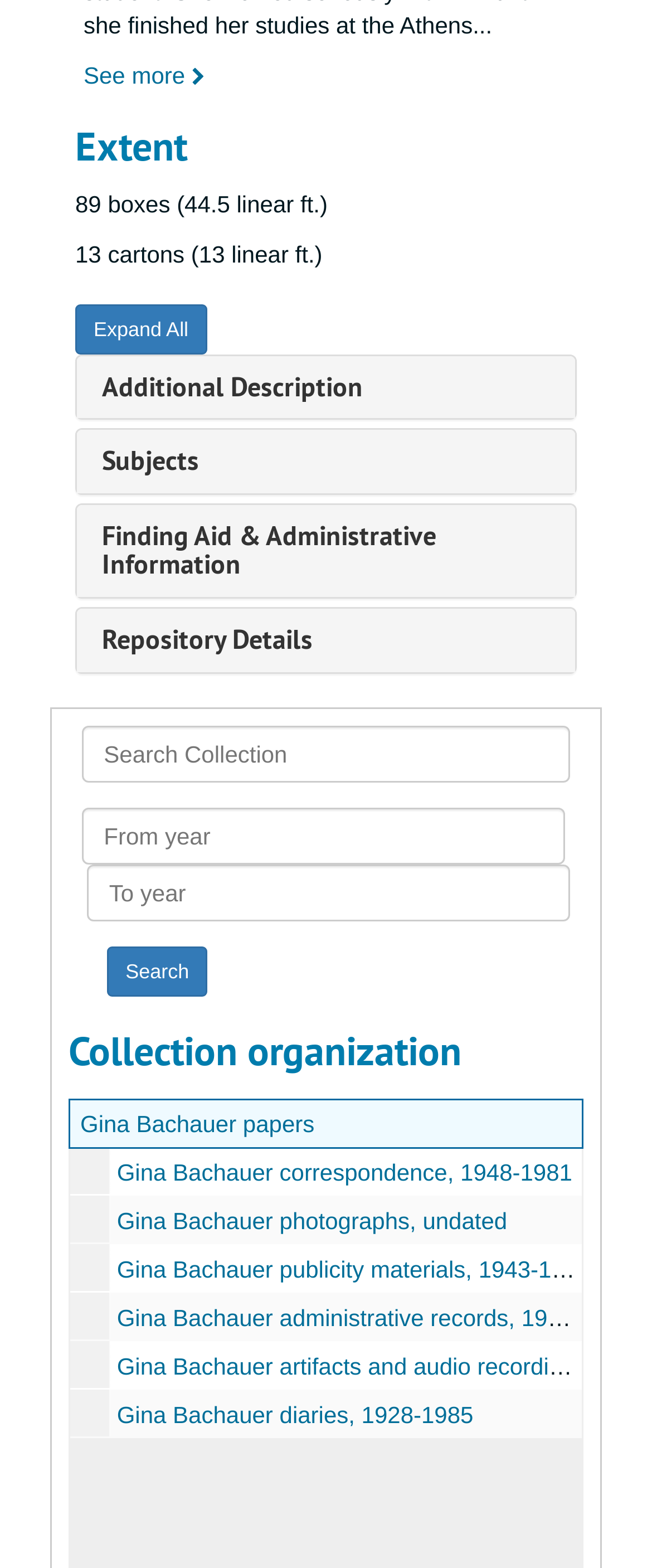Identify the bounding box coordinates of the section that should be clicked to achieve the task described: "Search the collection".

[0.164, 0.603, 0.318, 0.635]